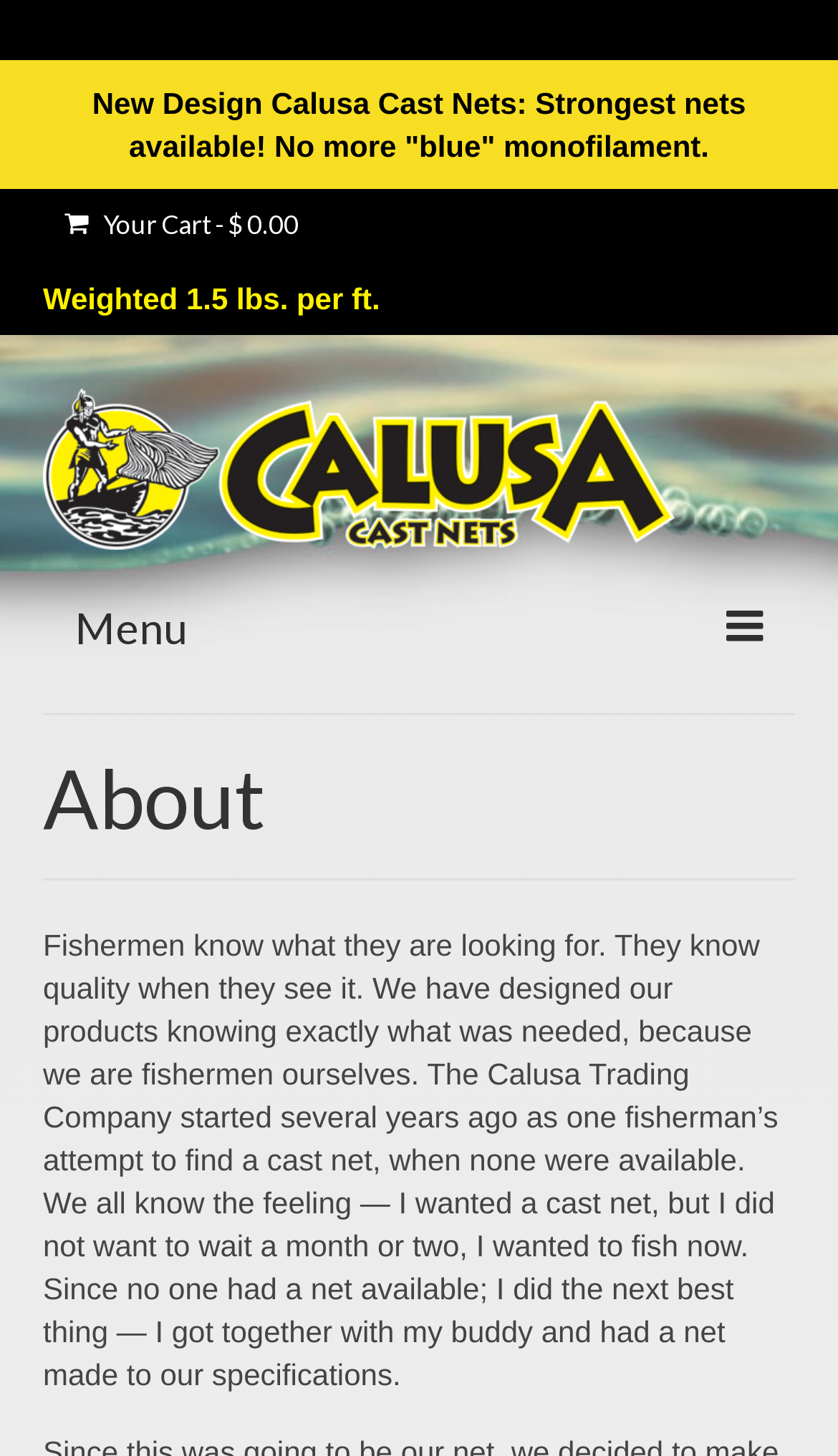Give a concise answer using one word or a phrase to the following question:
What is the weight of the cast net?

1.5 lbs. per ft.